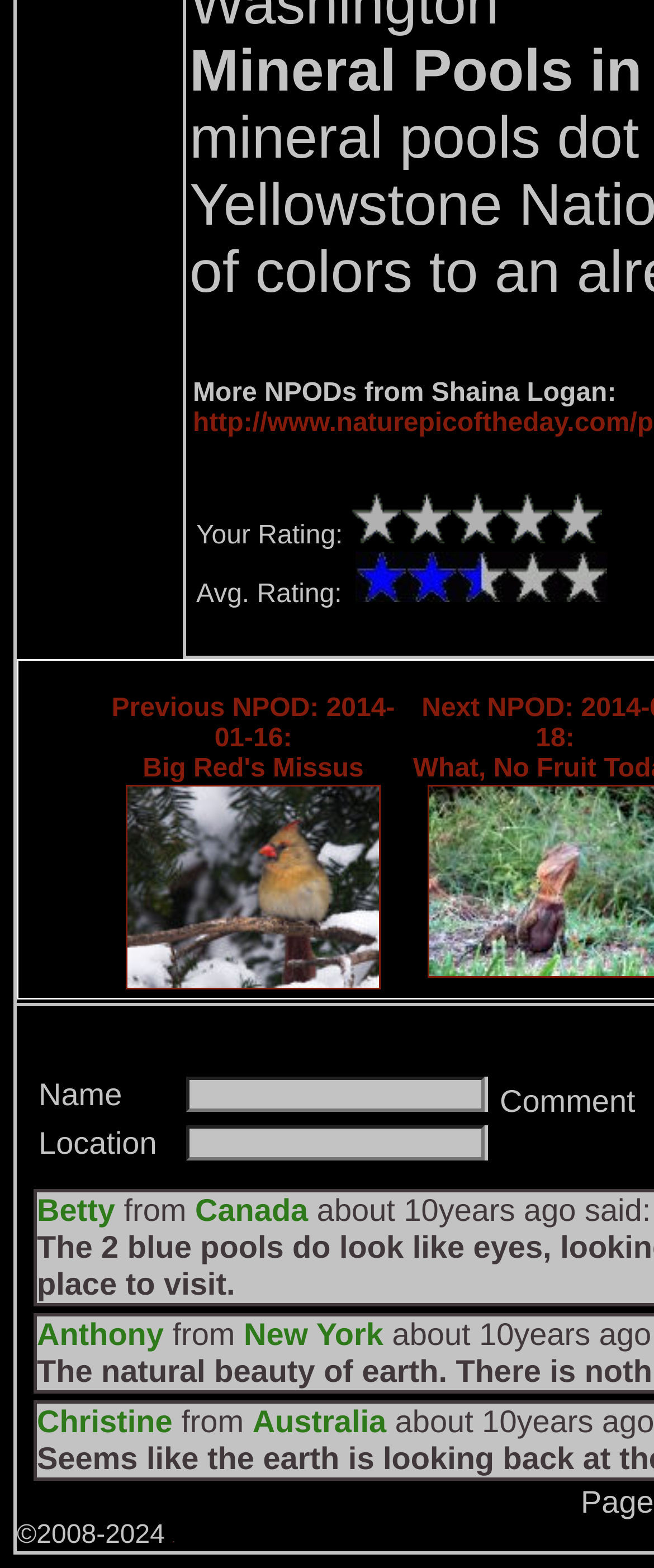Respond with a single word or short phrase to the following question: 
What is the name of the previous NPOD?

Big Red's Missus